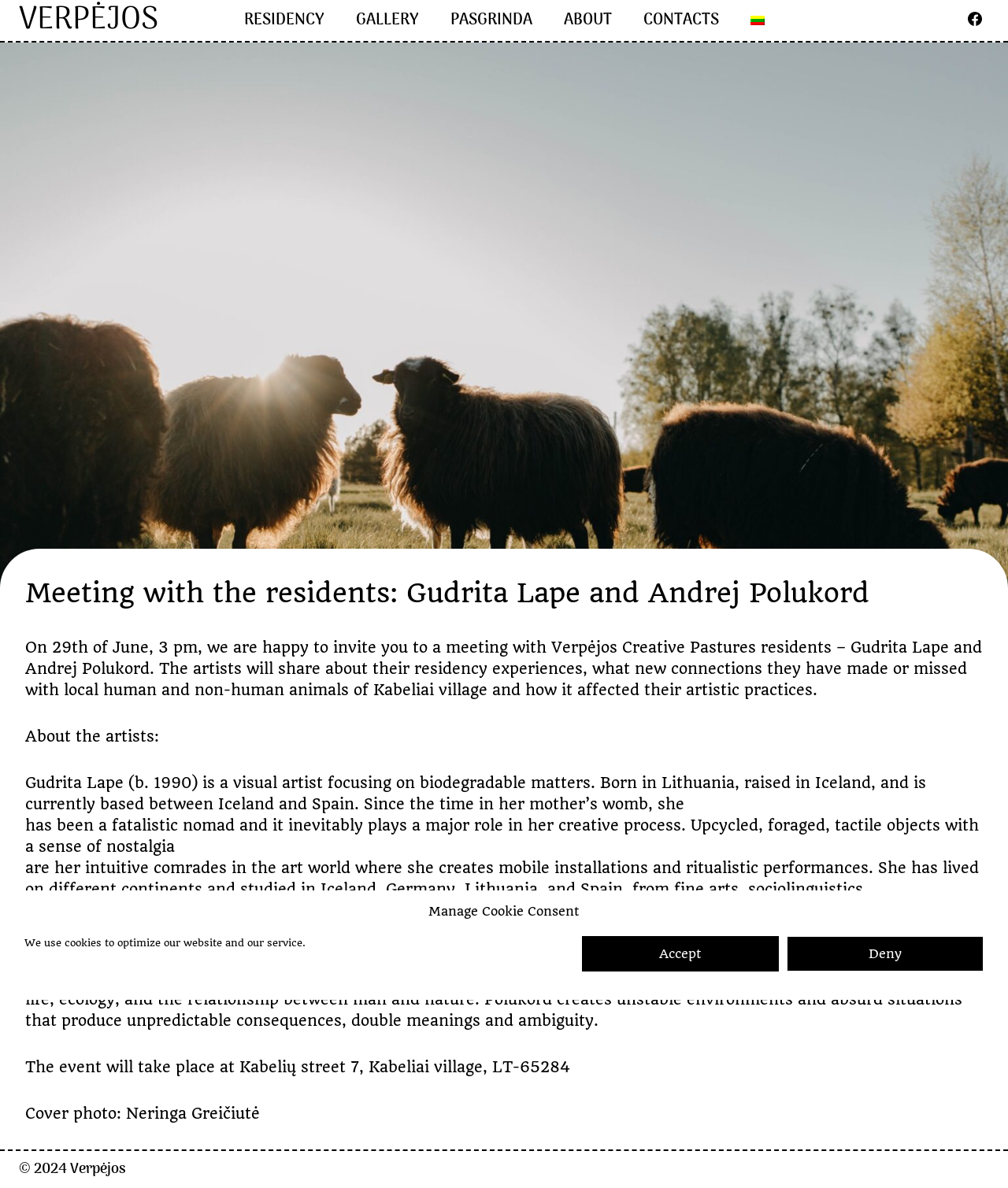Identify the bounding box coordinates for the region of the element that should be clicked to carry out the instruction: "Search for something". The bounding box coordinates should be four float numbers between 0 and 1, i.e., [left, top, right, bottom].

None